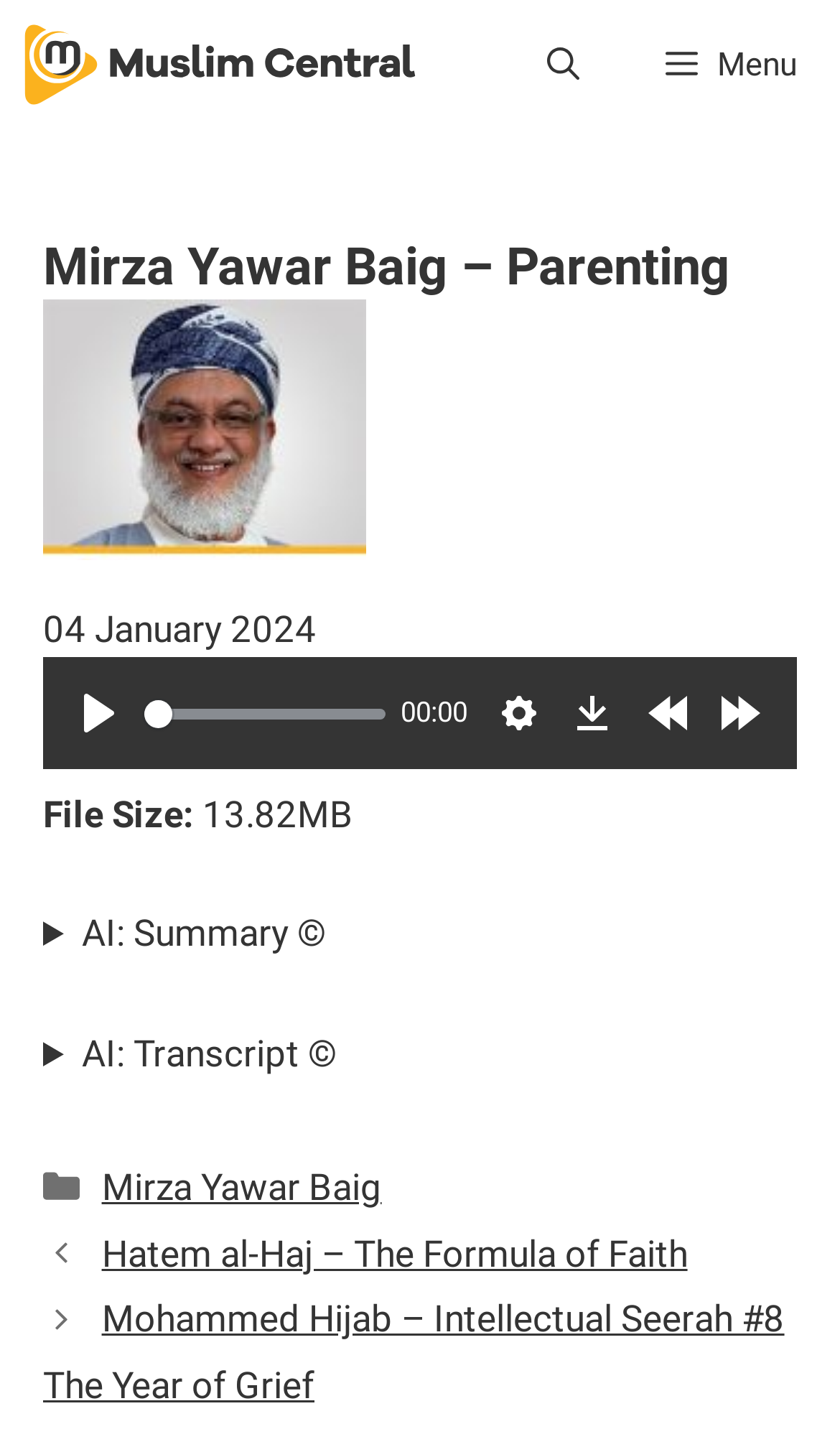What is the file size of the audio lecture?
Answer with a single word or phrase, using the screenshot for reference.

13.82MB